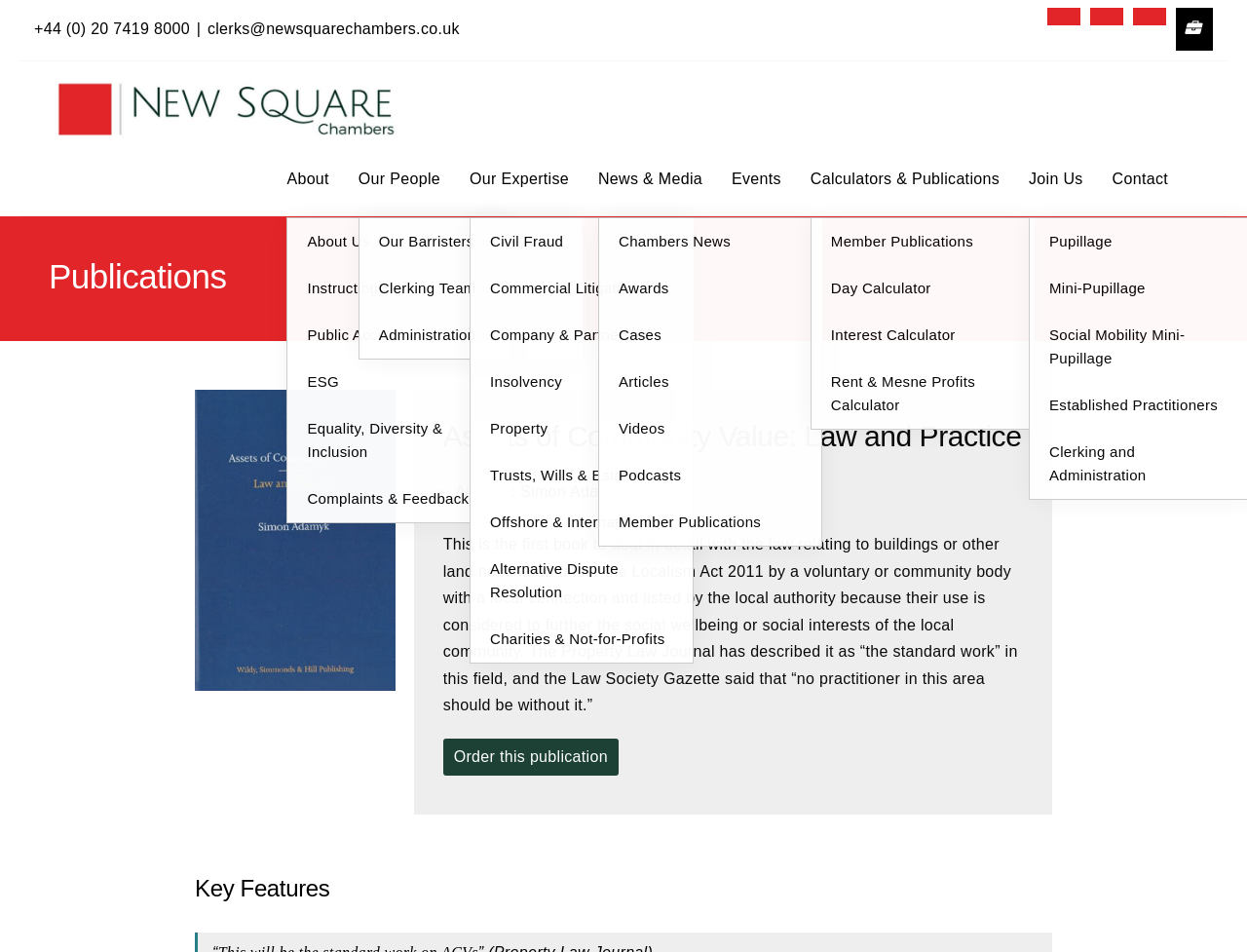Please identify the bounding box coordinates of the element I need to click to follow this instruction: "View the 'Our Expertise' page".

[0.377, 0.179, 0.456, 0.196]